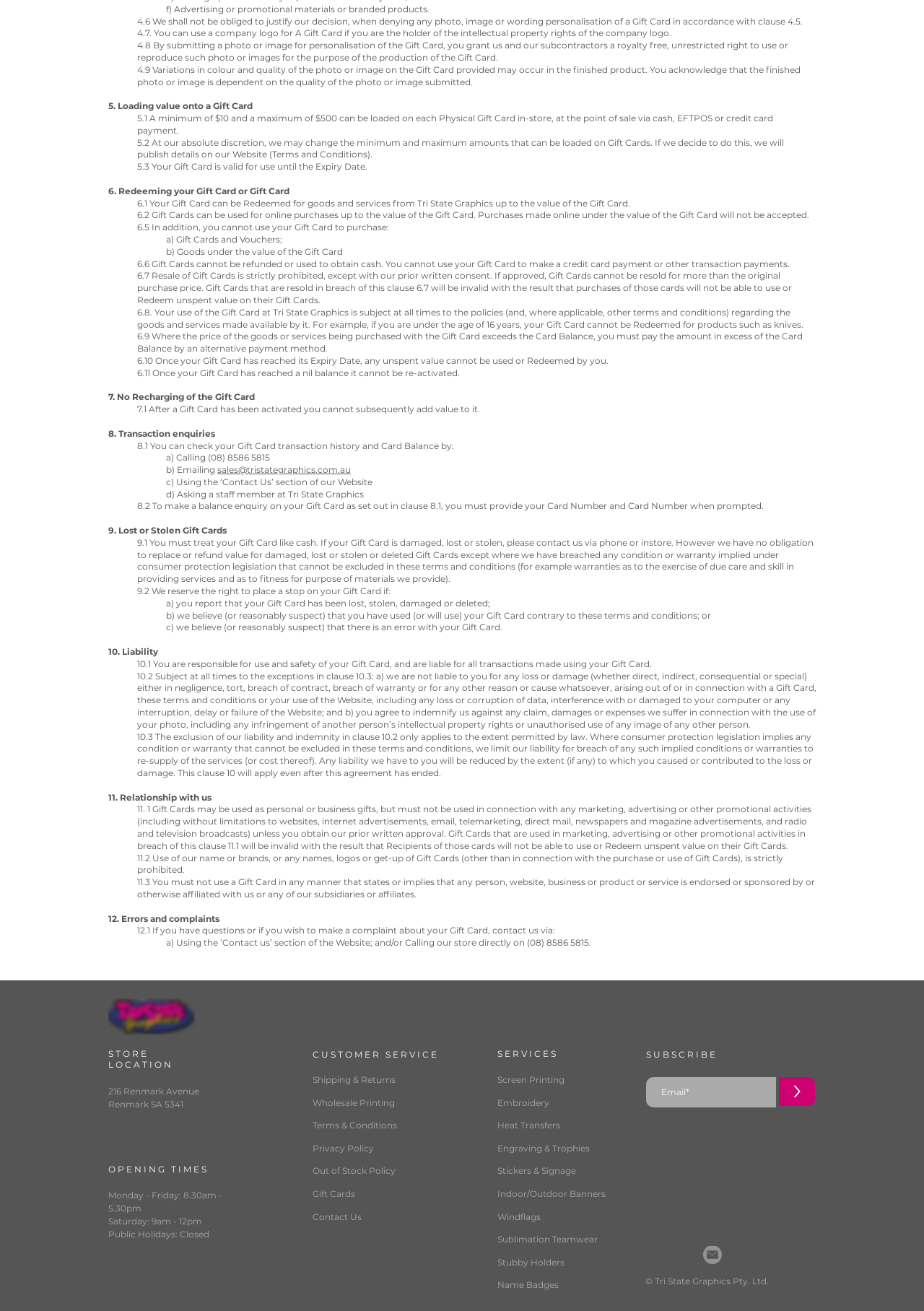Please determine the bounding box coordinates of the area that needs to be clicked to complete this task: 'Click the 'Gift Cards' link'. The coordinates must be four float numbers between 0 and 1, formatted as [left, top, right, bottom].

[0.338, 0.906, 0.455, 0.915]